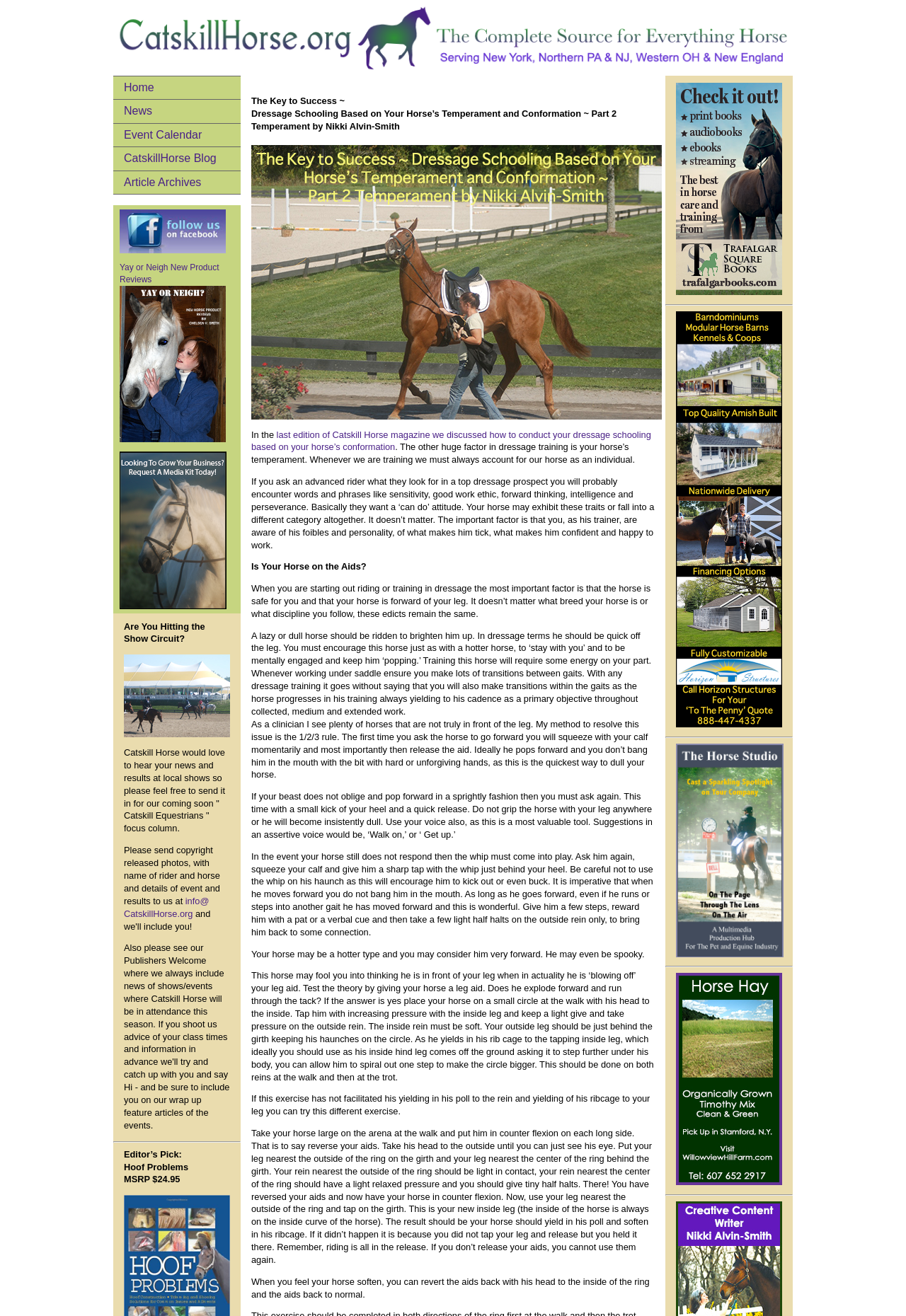What is the topic of the article?
Using the image, respond with a single word or phrase.

Dressage Schooling